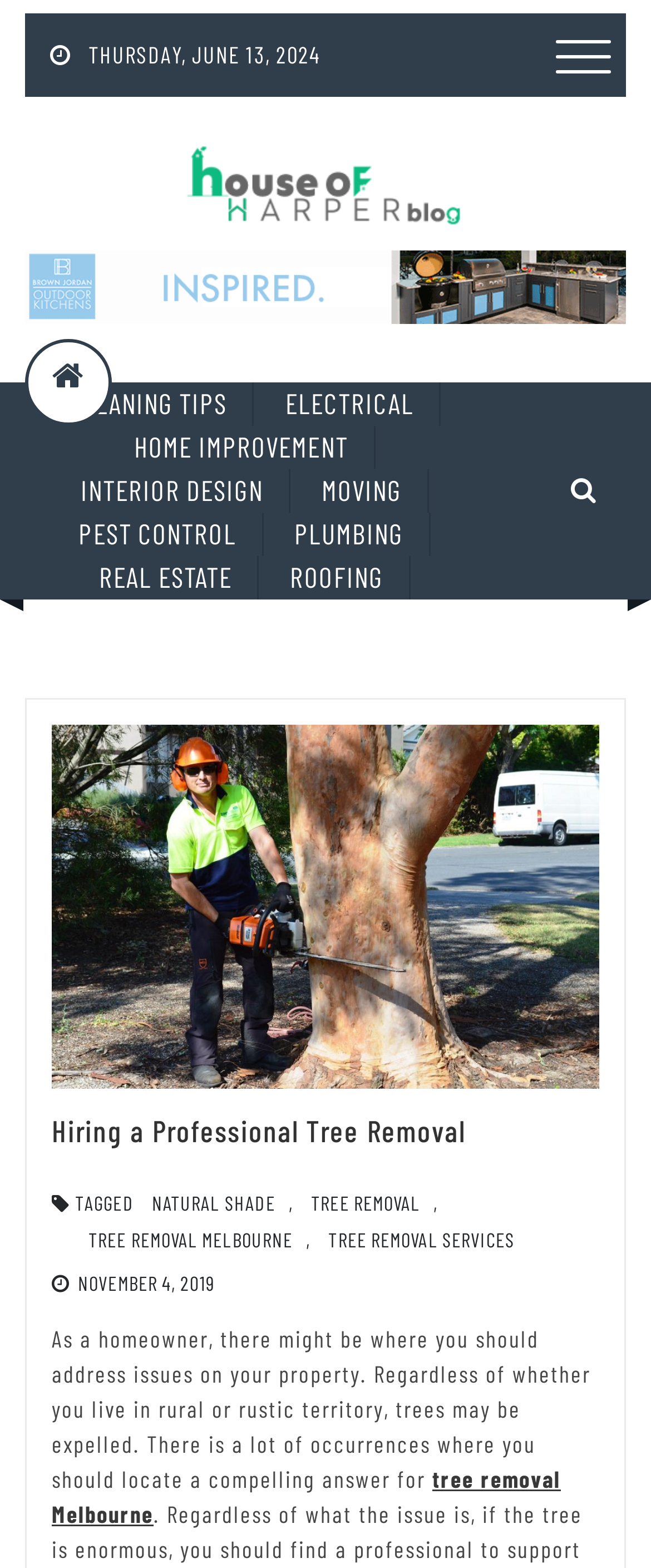What is the topic of the blog post?
Please provide a single word or phrase in response based on the screenshot.

Tree Removal